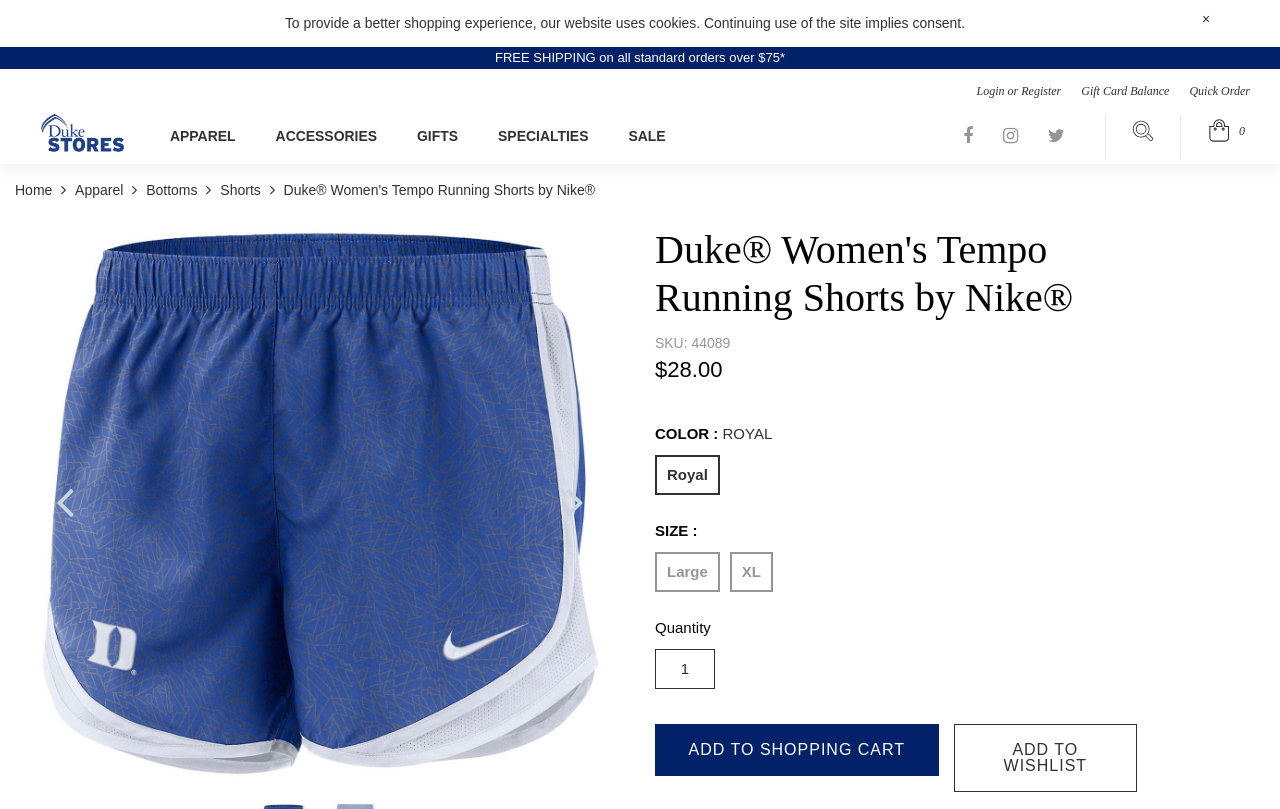Locate the bounding box coordinates of the item that should be clicked to fulfill the instruction: "Add to shopping cart".

[0.512, 0.895, 0.733, 0.959]